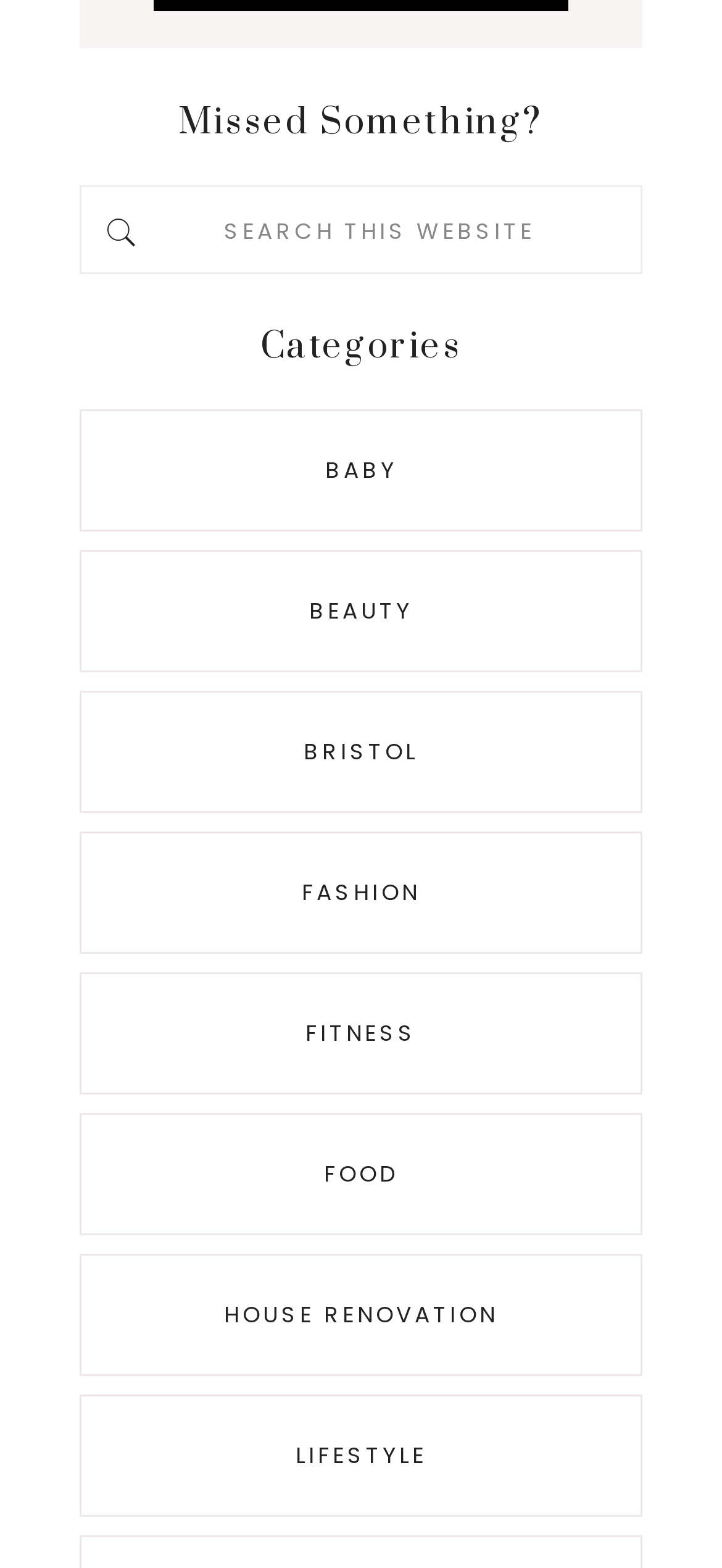Identify the bounding box for the given UI element using the description provided. Coordinates should be in the format (top-left x, top-left y, bottom-right x, bottom-right y) and must be between 0 and 1. Here is the description: Beauty

[0.111, 0.351, 0.889, 0.429]